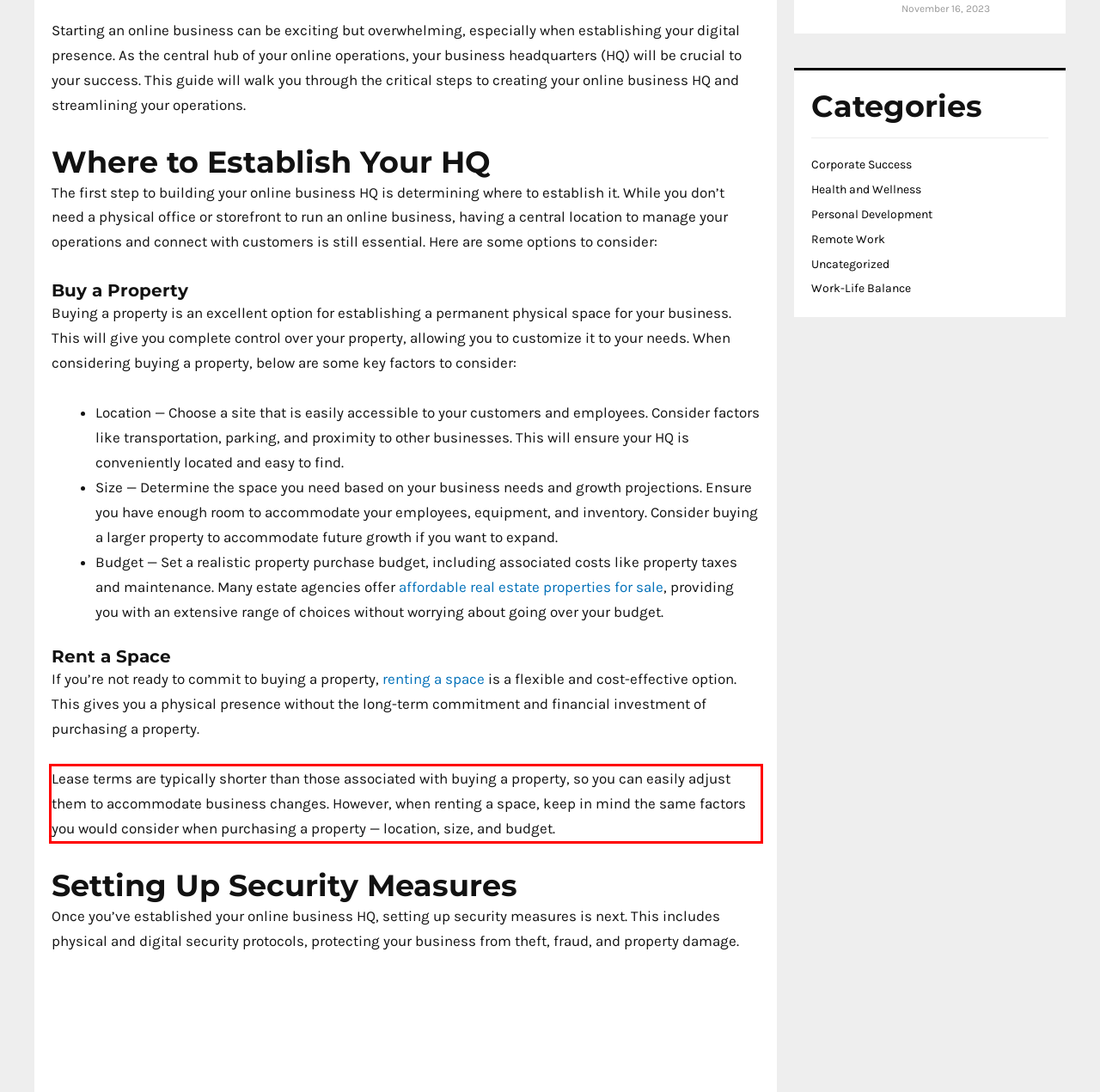You have a screenshot with a red rectangle around a UI element. Recognize and extract the text within this red bounding box using OCR.

Lease terms are typically shorter than those associated with buying a property, so you can easily adjust them to accommodate business changes. However, when renting a space, keep in mind the same factors you would consider when purchasing a property — location, size, and budget.